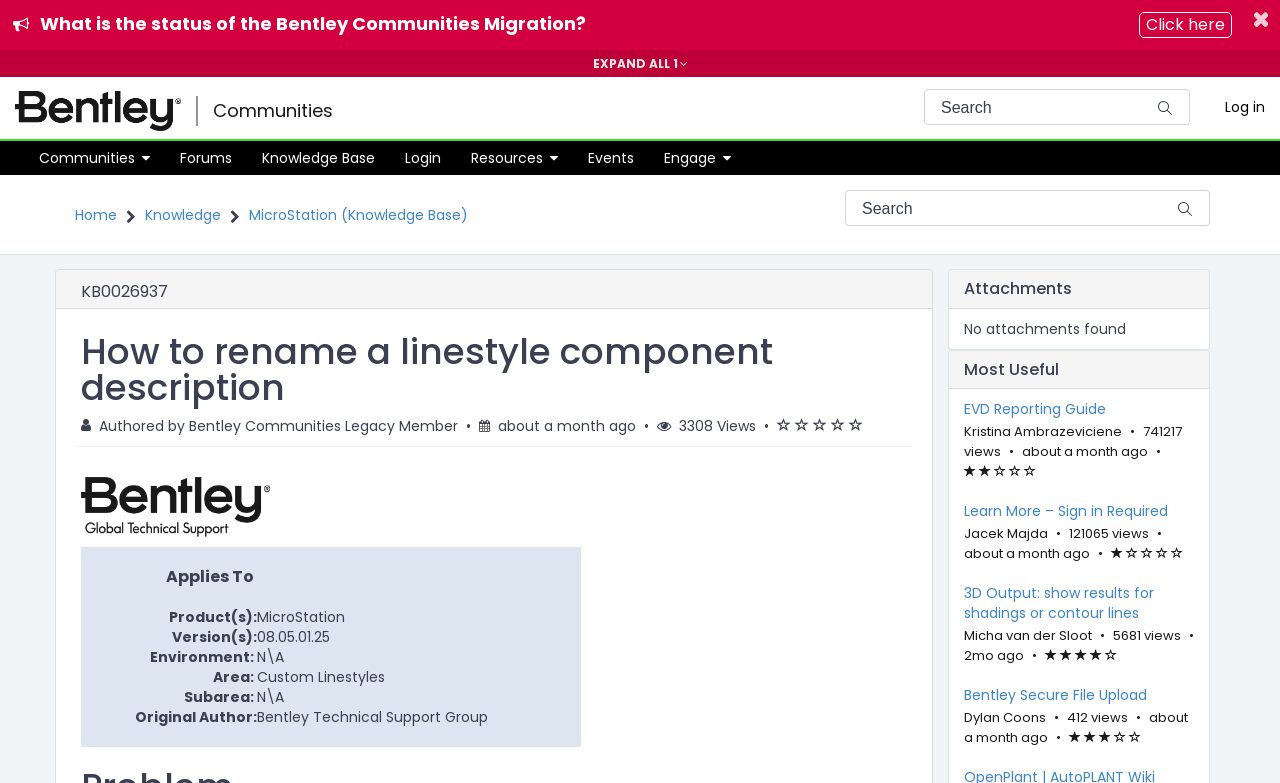Determine the bounding box coordinates of the element that should be clicked to execute the following command: "Go to the homepage".

[0.0, 0.11, 0.153, 0.174]